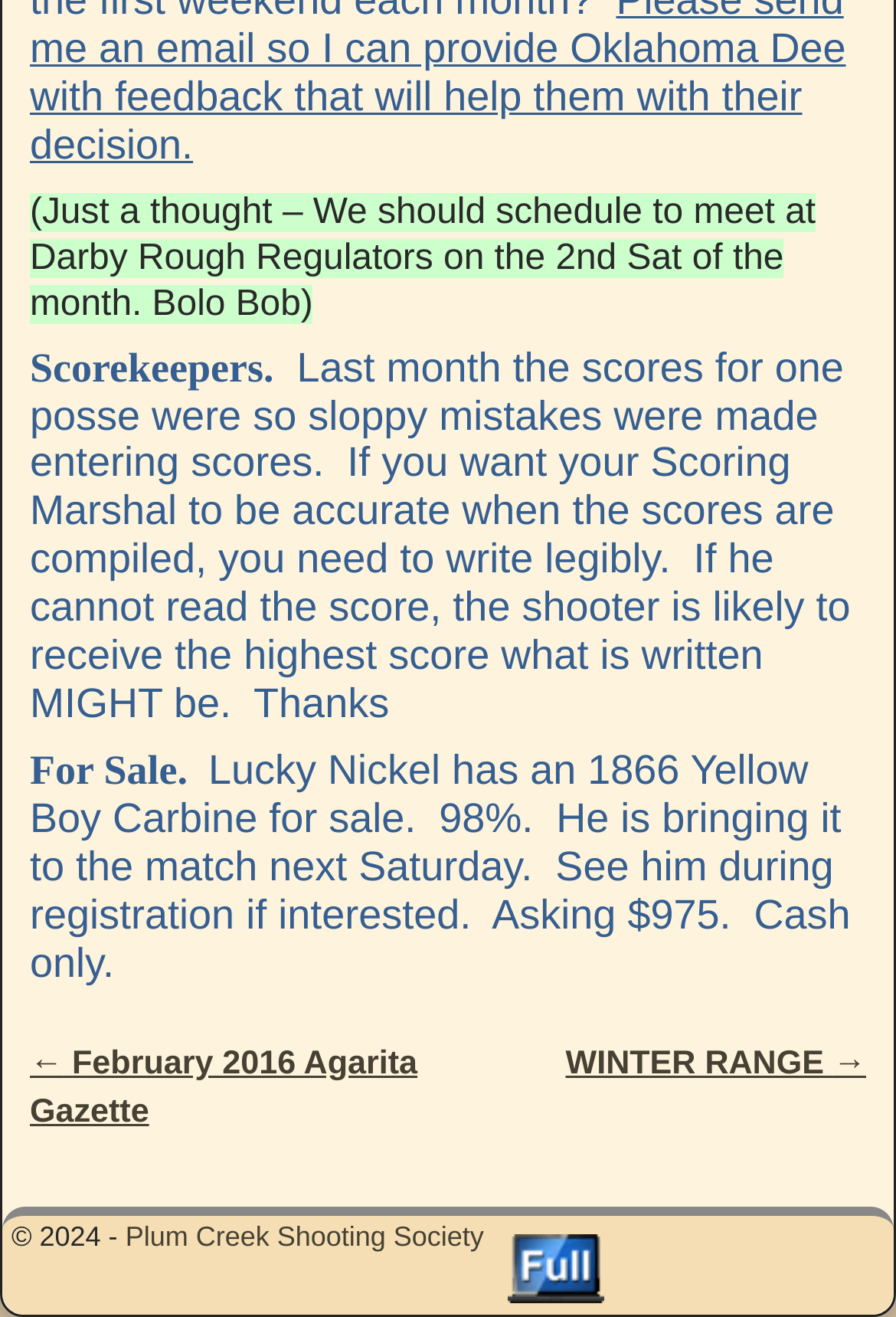What is the price of the 1866 Yellow Boy Carbine for sale?
Can you offer a detailed and complete answer to this question?

The question is asking about the price of the 1866 Yellow Boy Carbine mentioned in the webpage. From the StaticText element with ID 237, we can see that the price of the Carbine is $975, and it's cash only.